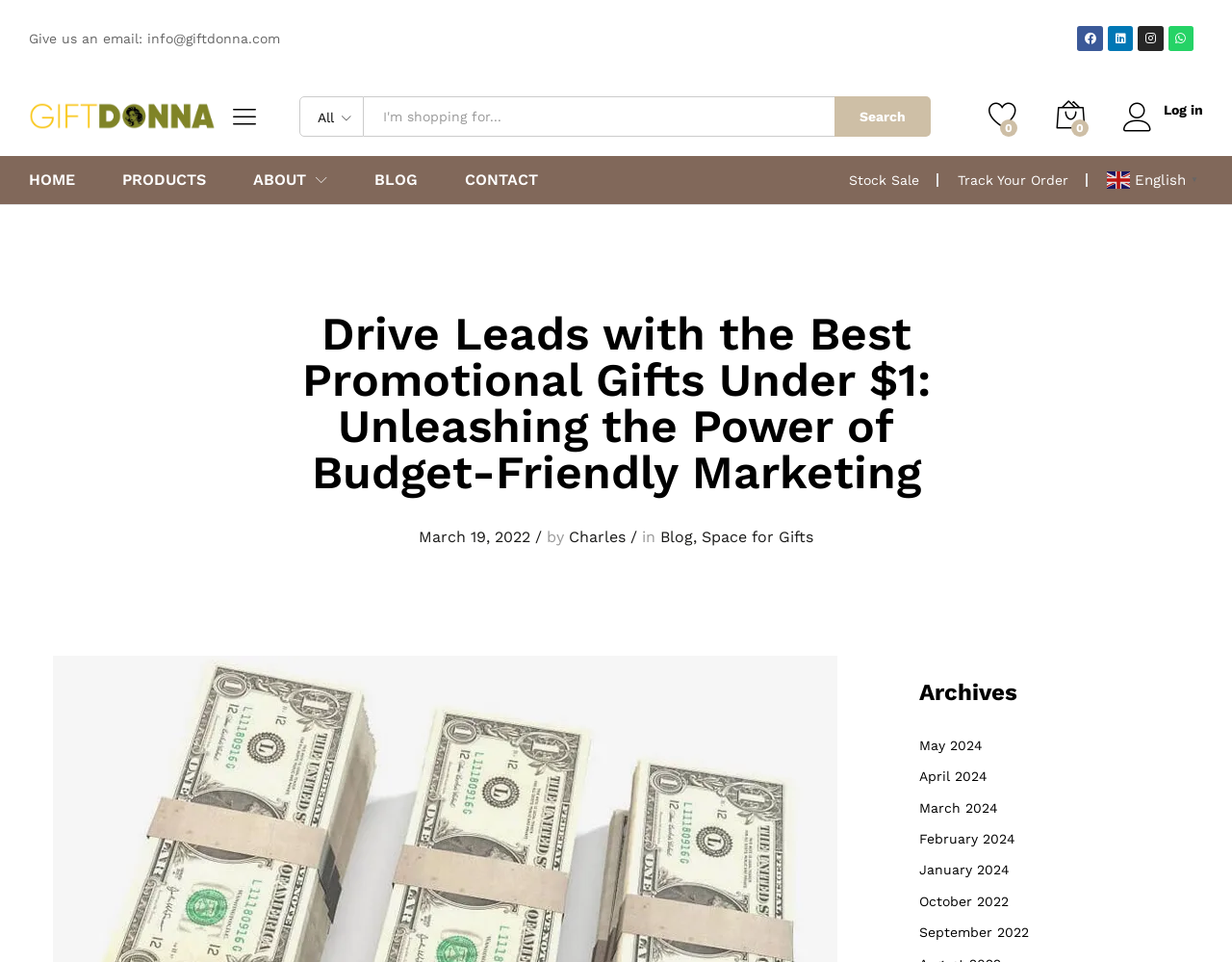What is the email address to contact?
Using the screenshot, give a one-word or short phrase answer.

info@giftdonna.com